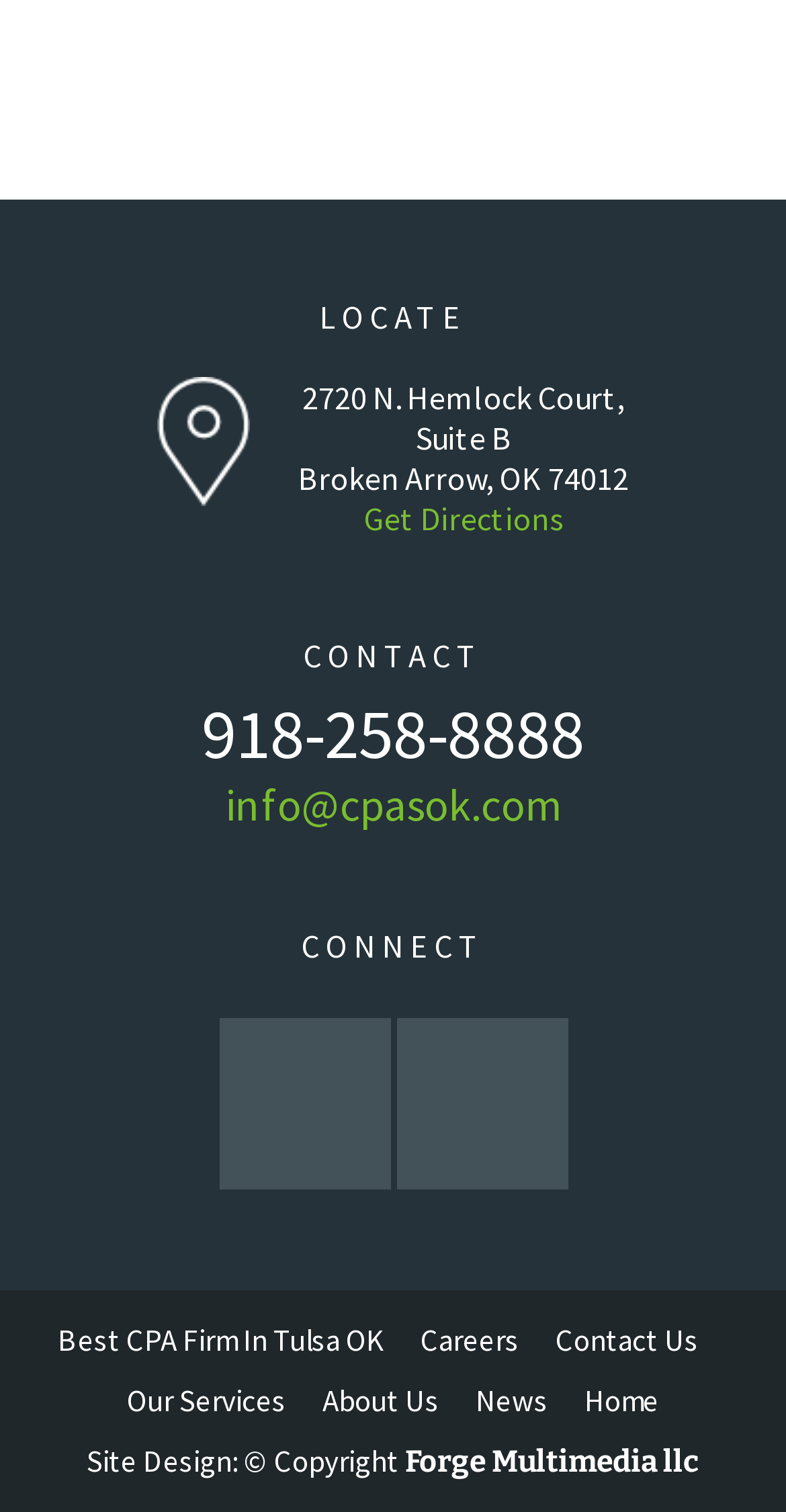What is the phone number of the company?
Kindly answer the question with as much detail as you can.

I found the phone number by looking at the link element with the 'CONTACT' heading, which contains the phone number.